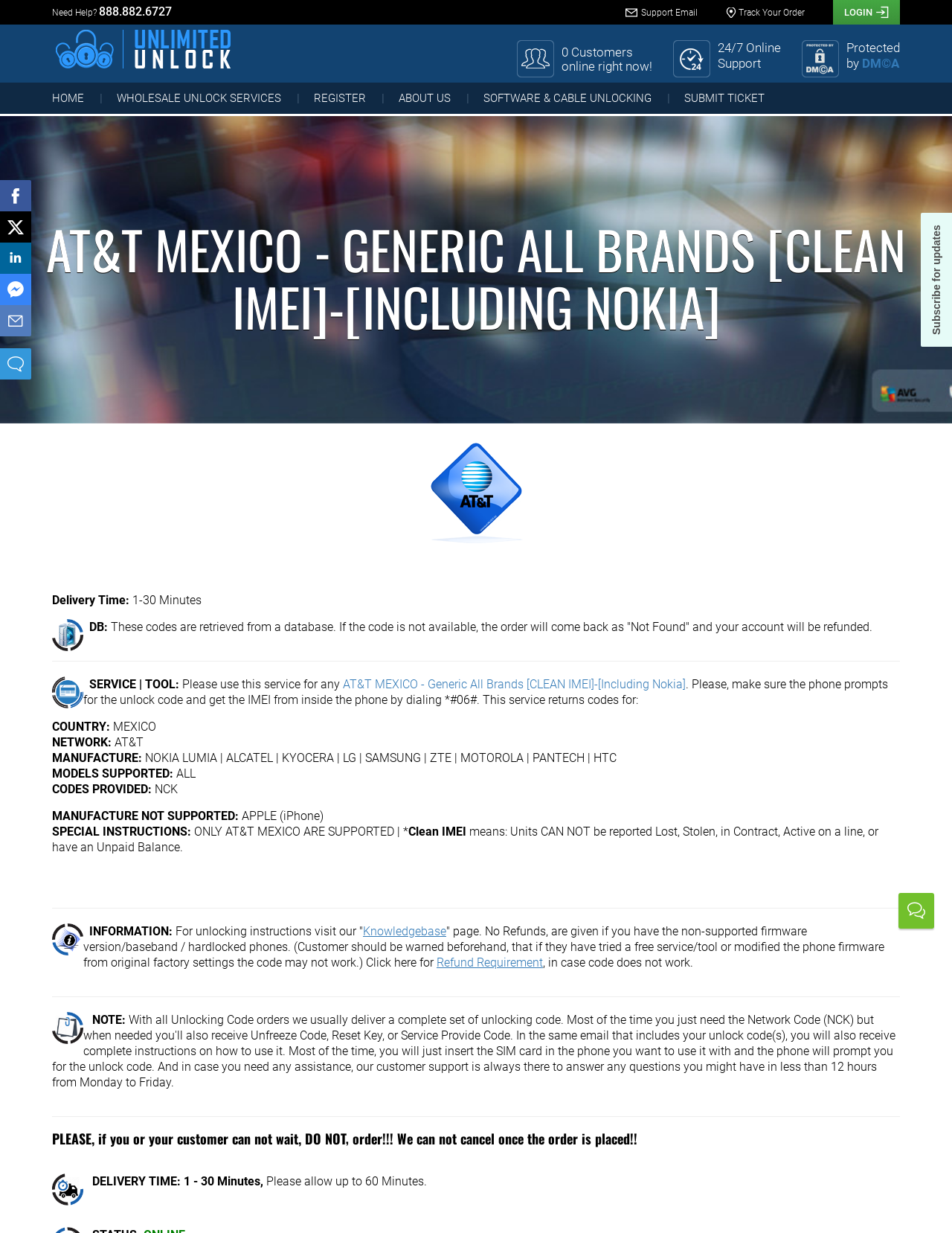Specify the bounding box coordinates of the area to click in order to execute this command: 'Click on the 'LOGIN' link'. The coordinates should consist of four float numbers ranging from 0 to 1, and should be formatted as [left, top, right, bottom].

[0.875, 0.0, 0.945, 0.02]